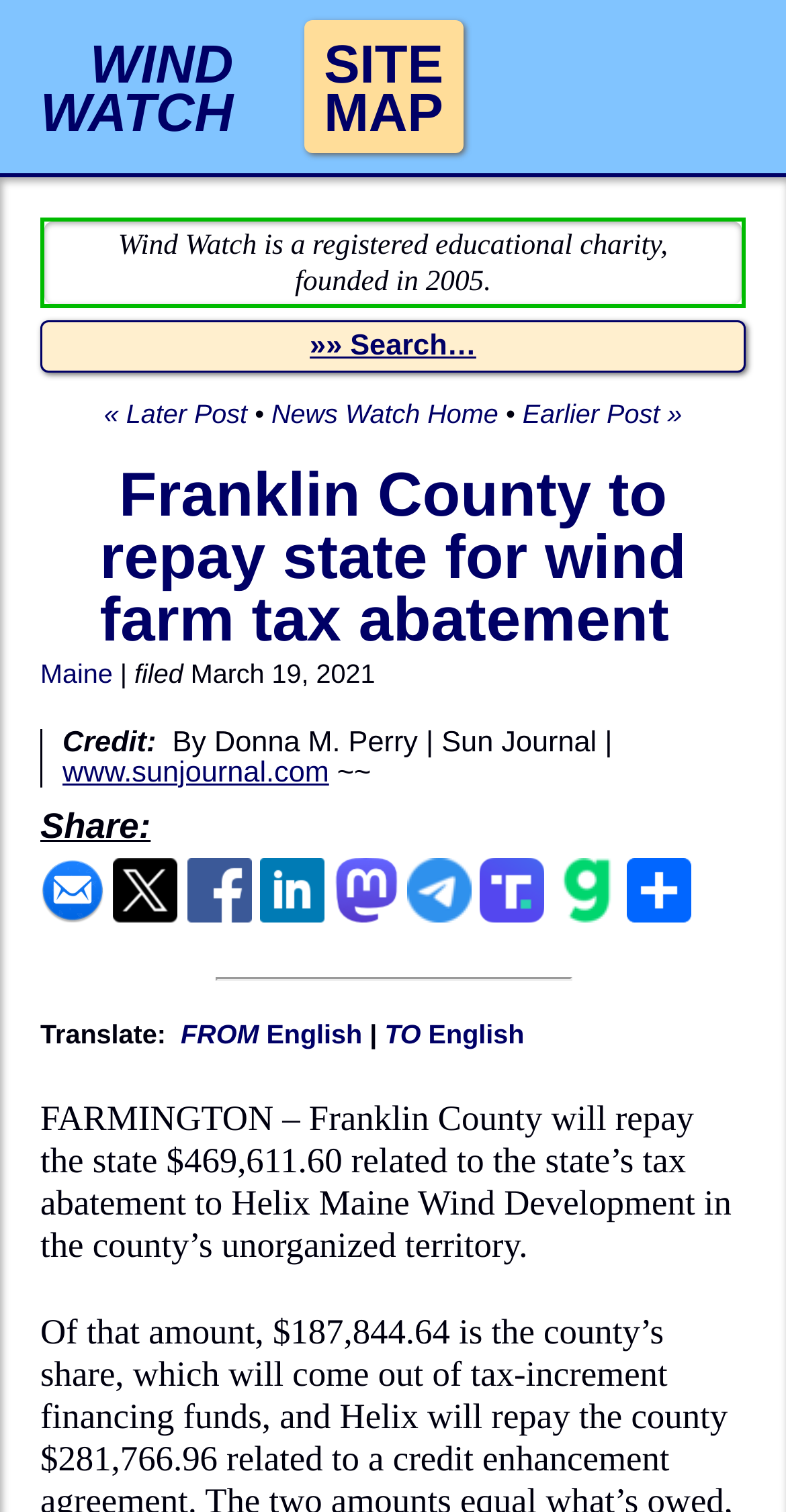Identify the main heading of the webpage and provide its text content.

Franklin County to repay state for wind farm tax abatement 